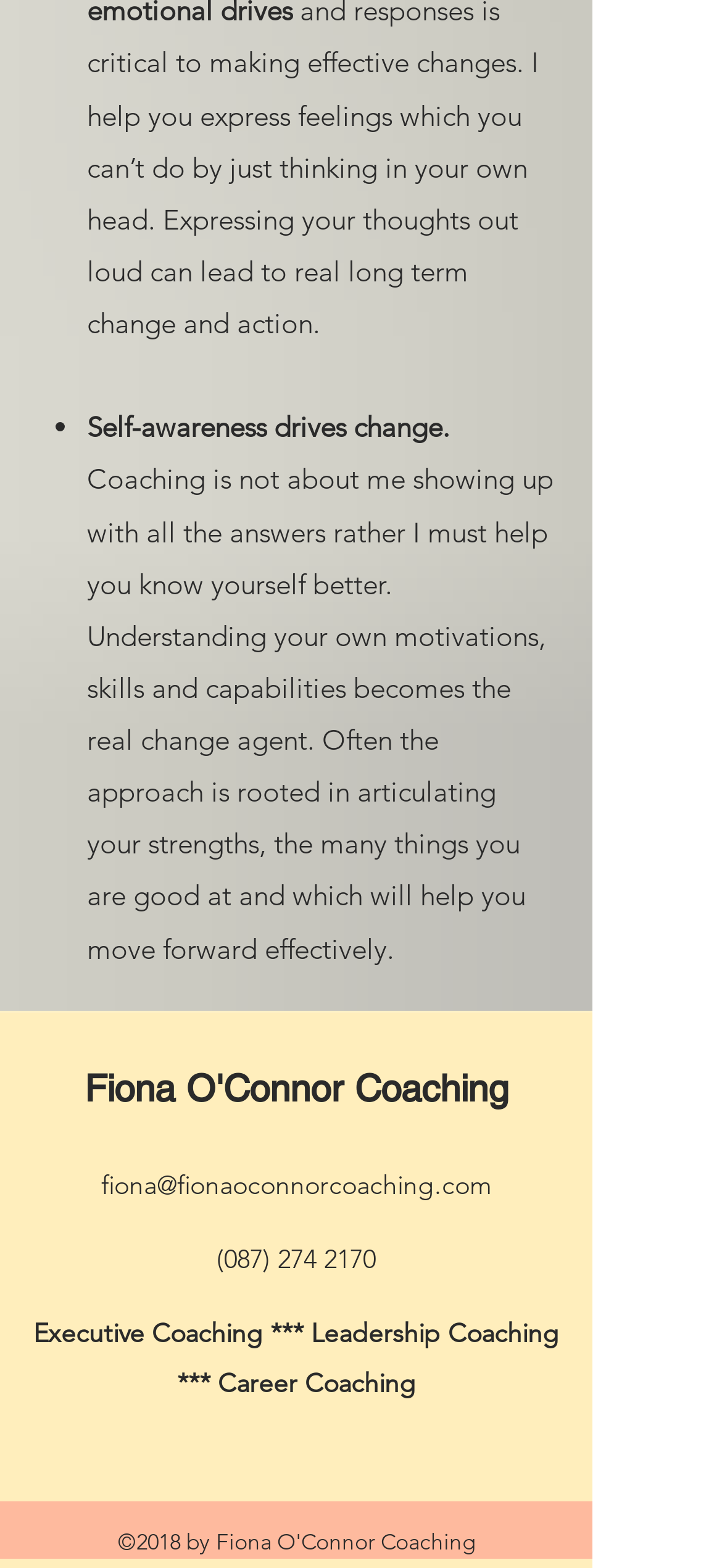What types of coaching are offered?
Answer the question with a detailed and thorough explanation.

I found the types of coaching offered by looking at the StaticText element with the text 'Executive Coaching *** Leadership Coaching *** Career Coaching' which is located at the bottom of the page.